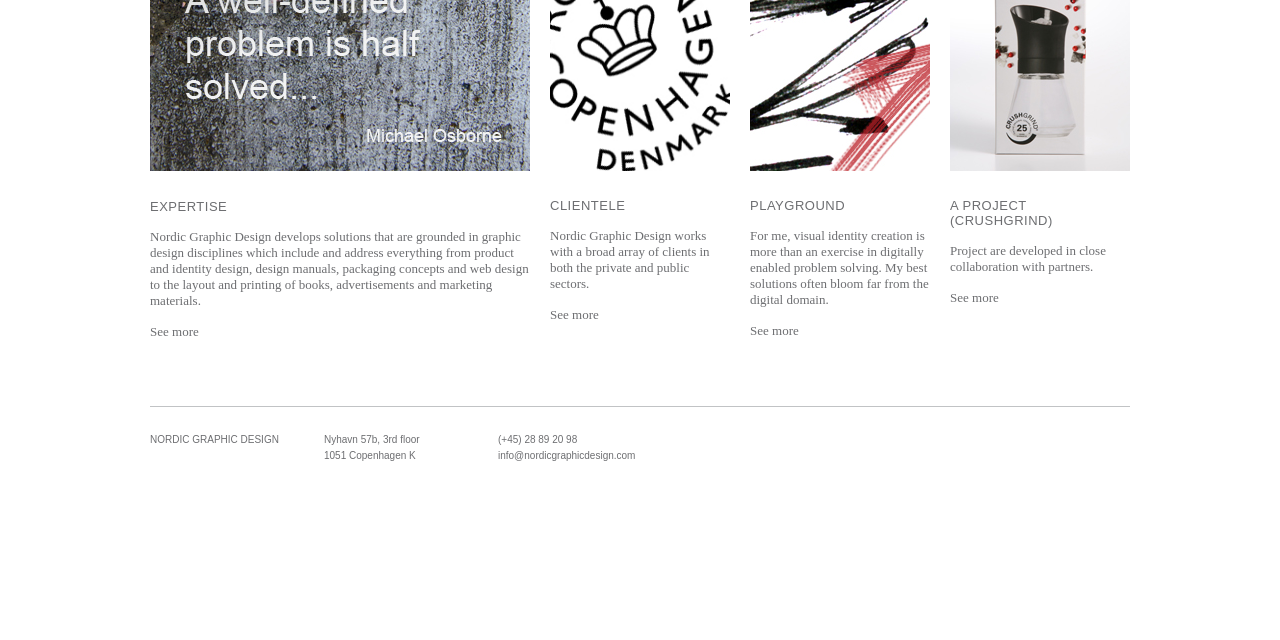Return the bounding box coordinates of the UI element that corresponds to this description: "A Project (CrushGrind)". The coordinates must be given as four float numbers in the range of 0 and 1, [left, top, right, bottom].

[0.742, 0.31, 0.822, 0.356]